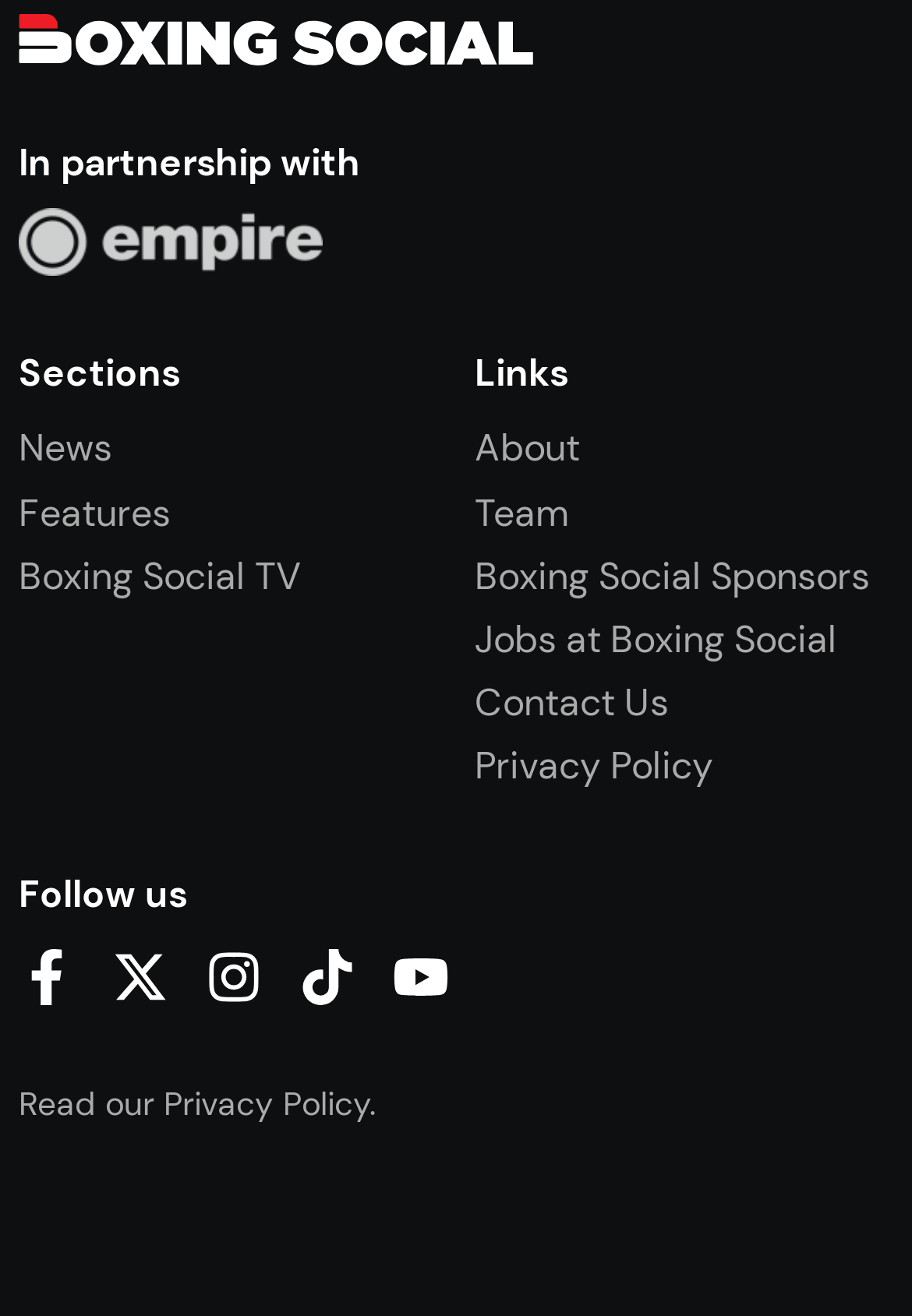How many links are there under 'Links'?
Based on the image, respond with a single word or phrase.

6